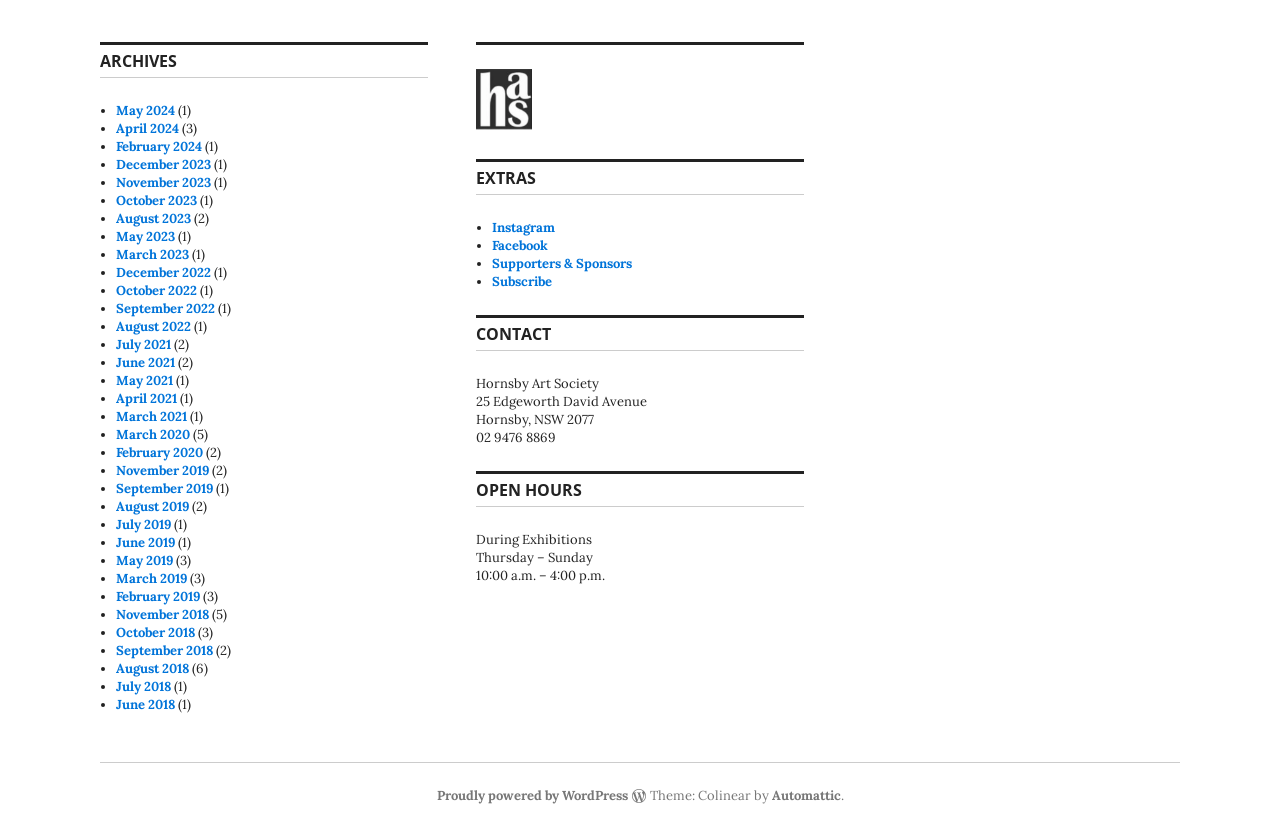Identify the bounding box coordinates for the region to click in order to carry out this instruction: "View archives for April 2024". Provide the coordinates using four float numbers between 0 and 1, formatted as [left, top, right, bottom].

[0.091, 0.145, 0.14, 0.165]